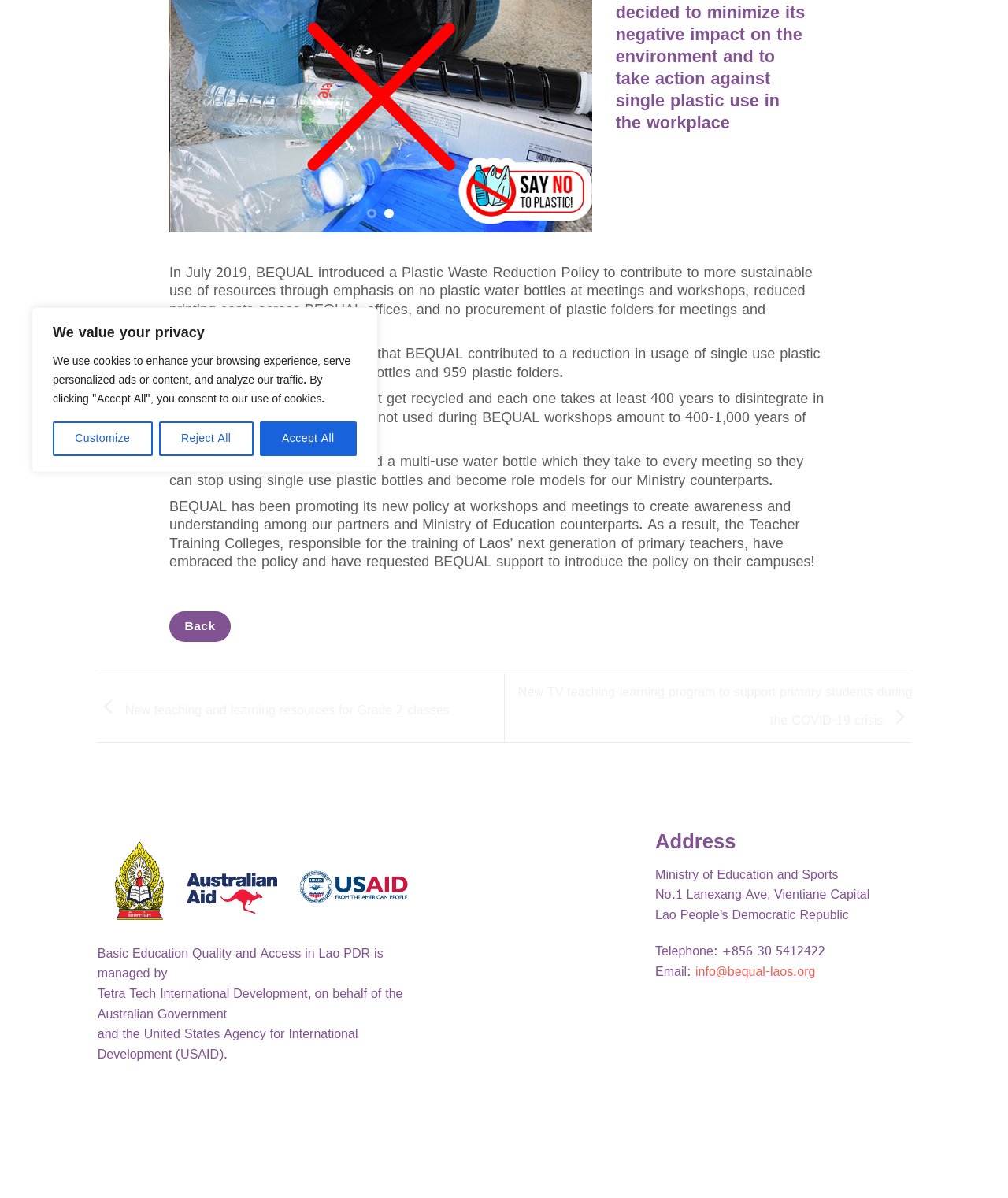Give the bounding box coordinates for this UI element: "Customize". The coordinates should be four float numbers between 0 and 1, arranged as [left, top, right, bottom].

[0.052, 0.352, 0.151, 0.381]